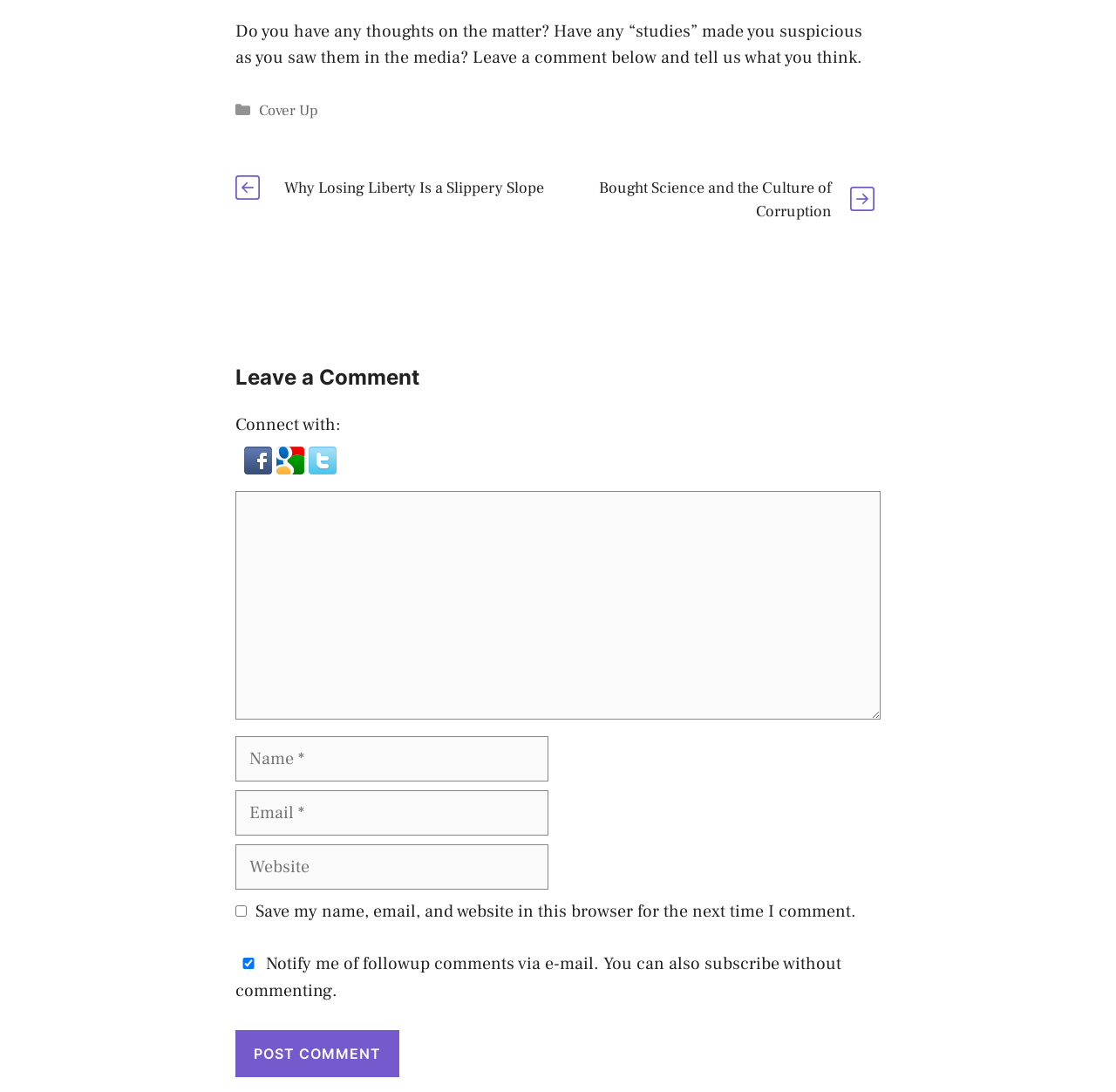Identify the bounding box coordinates for the region of the element that should be clicked to carry out the instruction: "Enter your name". The bounding box coordinates should be four float numbers between 0 and 1, i.e., [left, top, right, bottom].

[0.211, 0.674, 0.491, 0.716]